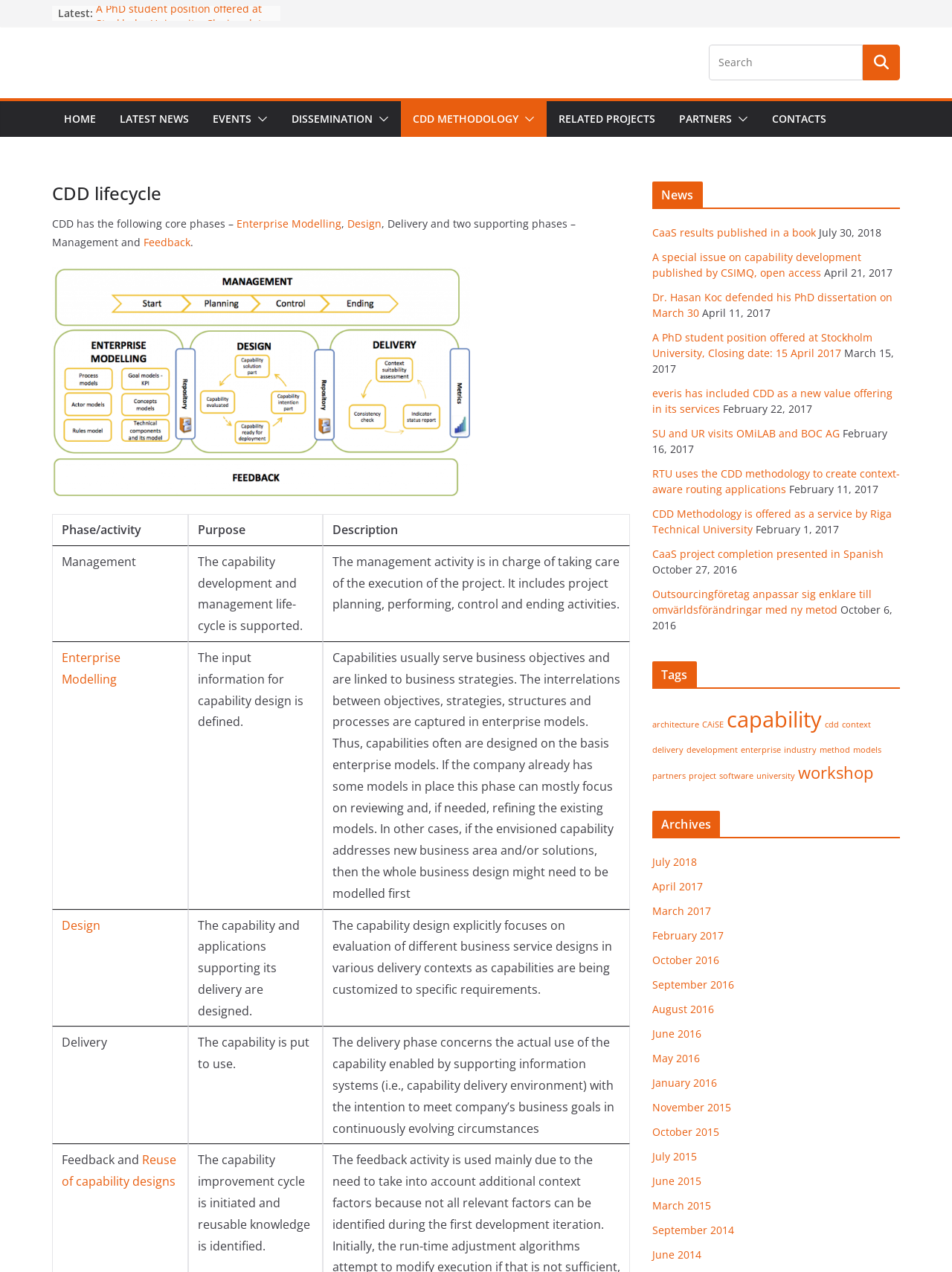Please identify the bounding box coordinates of the element that needs to be clicked to execute the following command: "View LATEST NEWS". Provide the bounding box using four float numbers between 0 and 1, formatted as [left, top, right, bottom].

[0.126, 0.086, 0.198, 0.102]